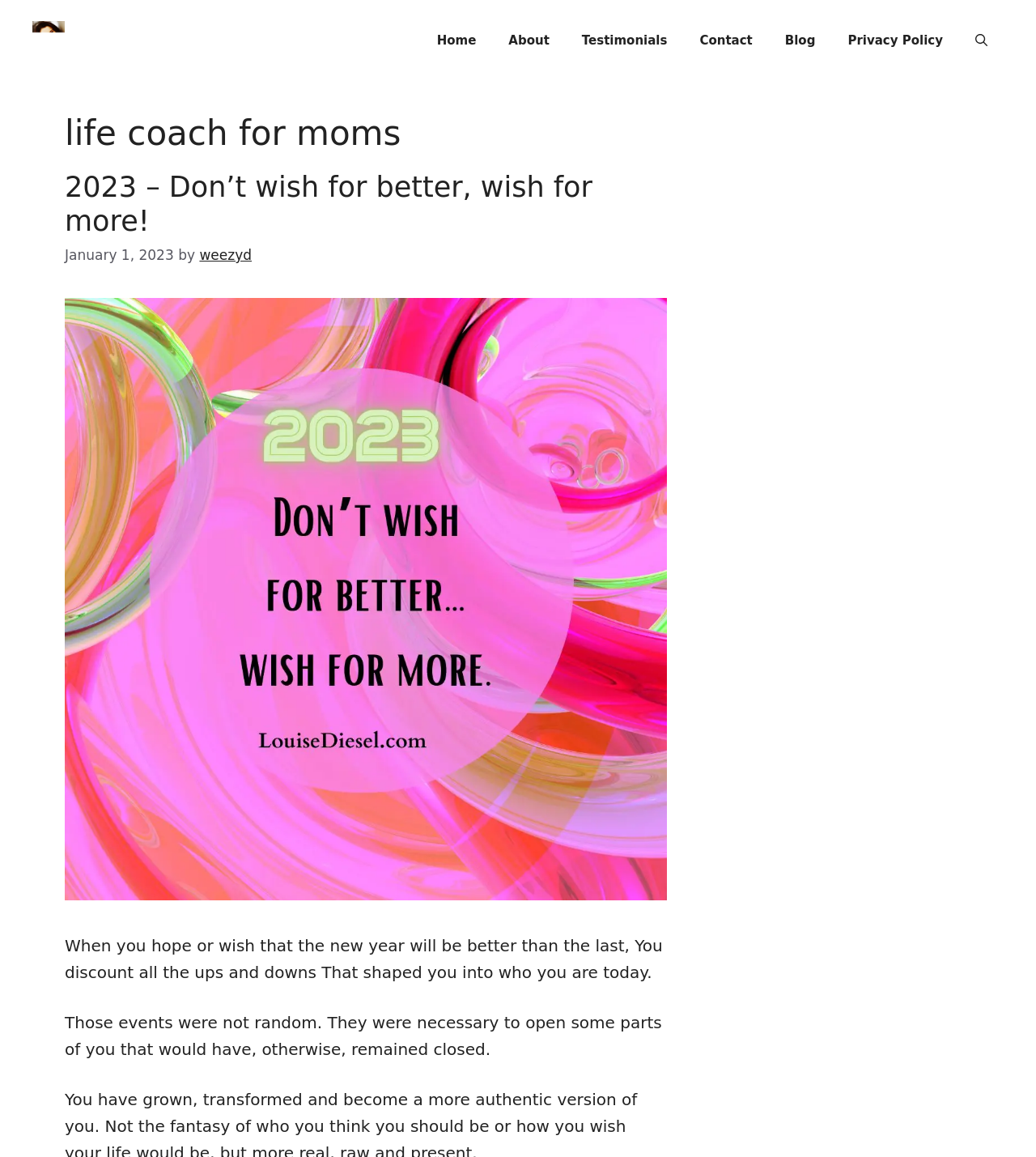What is the date of the latest article?
Refer to the image and provide a one-word or short phrase answer.

January 1, 2023